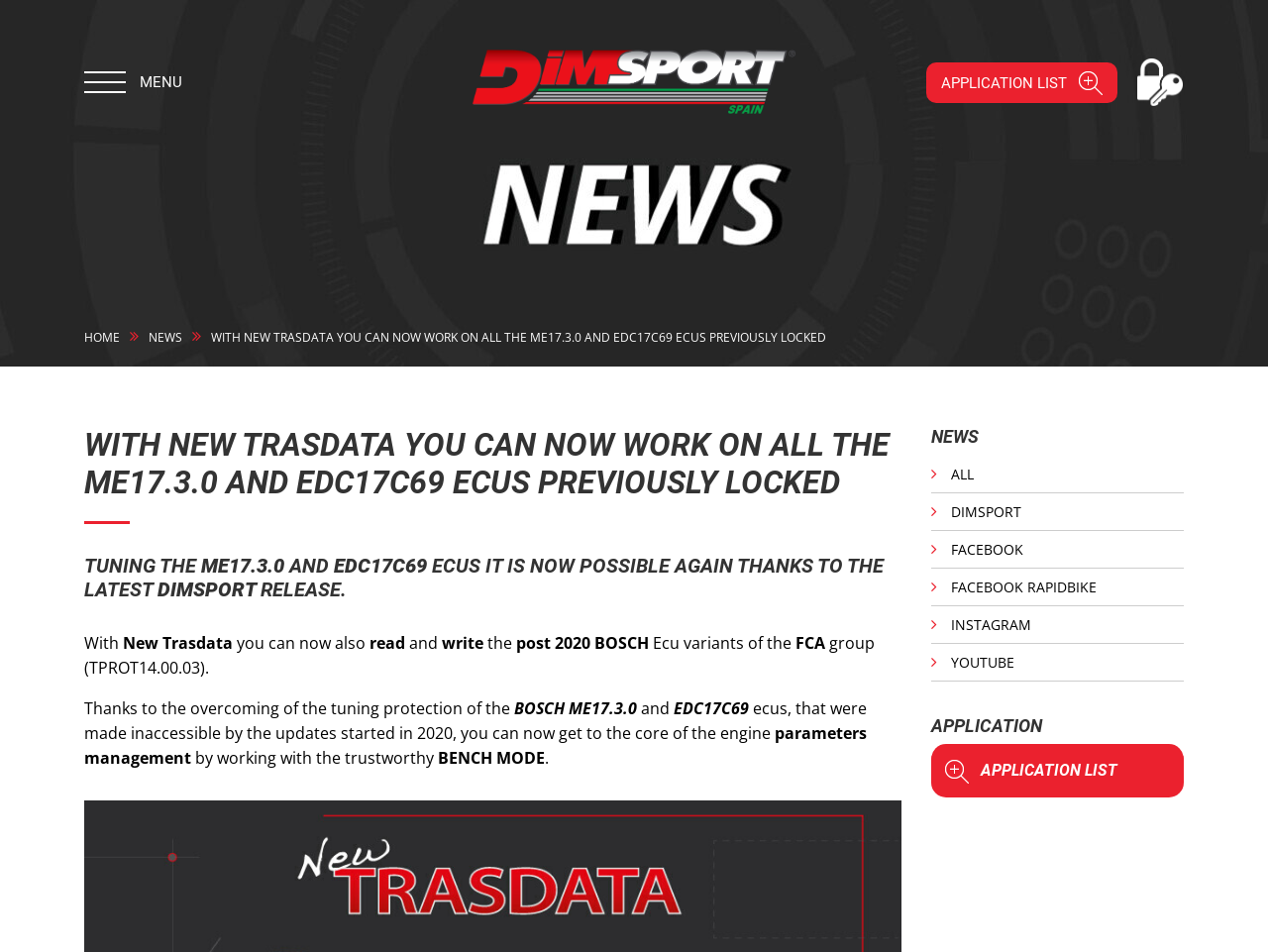Locate the bounding box coordinates of the area to click to fulfill this instruction: "Read the post 'Password ‘permission denied’ fails using sftp - on Sun Grid Engine: resolved'". The bounding box should be presented as four float numbers between 0 and 1, in the order [left, top, right, bottom].

None